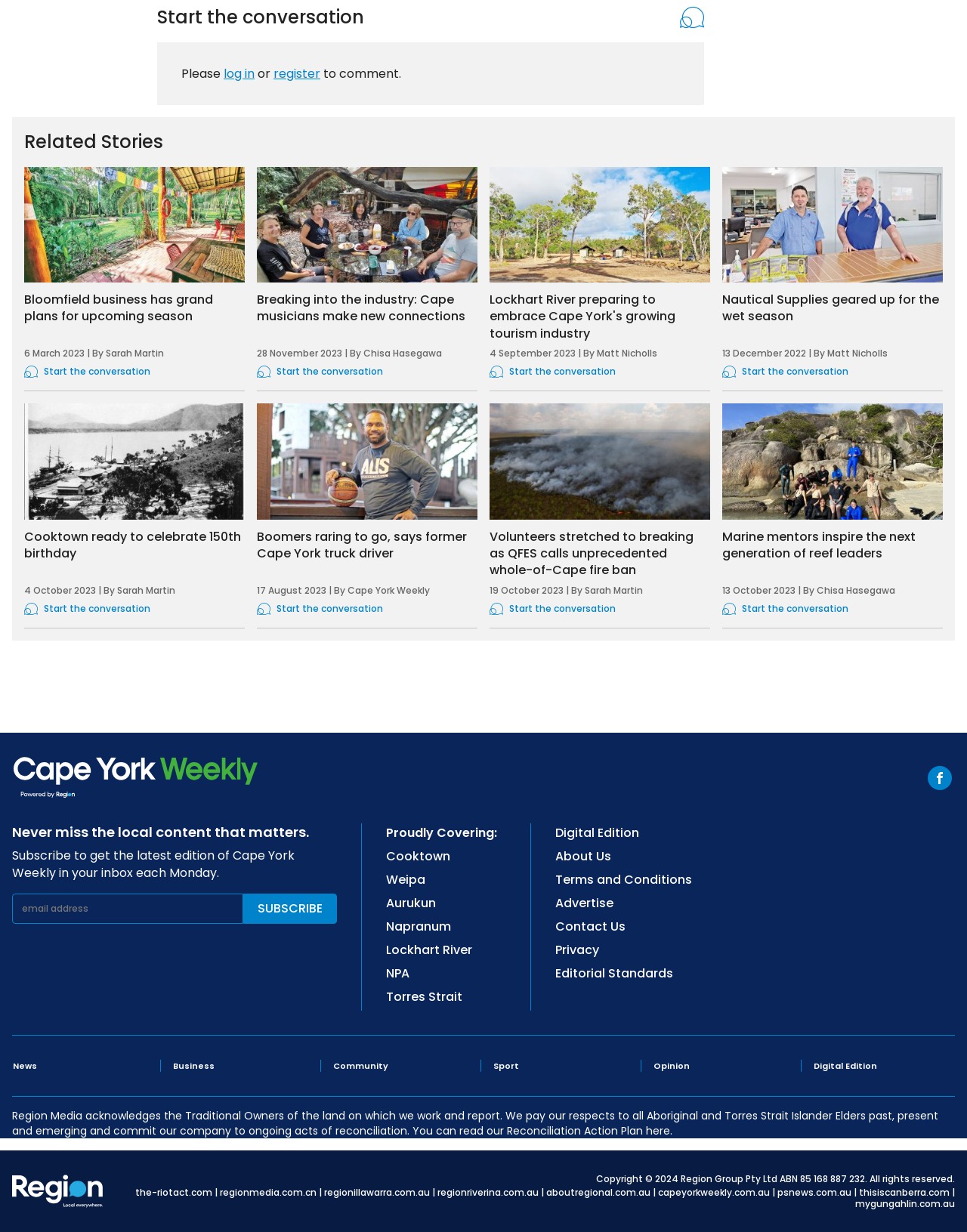Provide your answer to the question using just one word or phrase: How many images are there in the 'Related Stories' section?

8